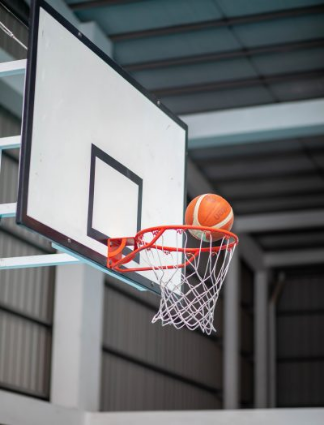Explain the image in a detailed and descriptive way.

The image showcases a basketball hoop with a basketball poised just above the rim, illustrating a moment of excitement in the game. The backdrop features a spacious indoor gymnasium, characterized by high ceilings and metal beams. The hoop's backboard is clean and white, highlighting the stark contrast with the orange basketball, which is now falling into the net. This scene captures the essence of teamwork, skill, and sportsmanship, emphasizing the dynamic nature of basketball—a sport that not only enhances physical abilities but also fosters social connections among players.